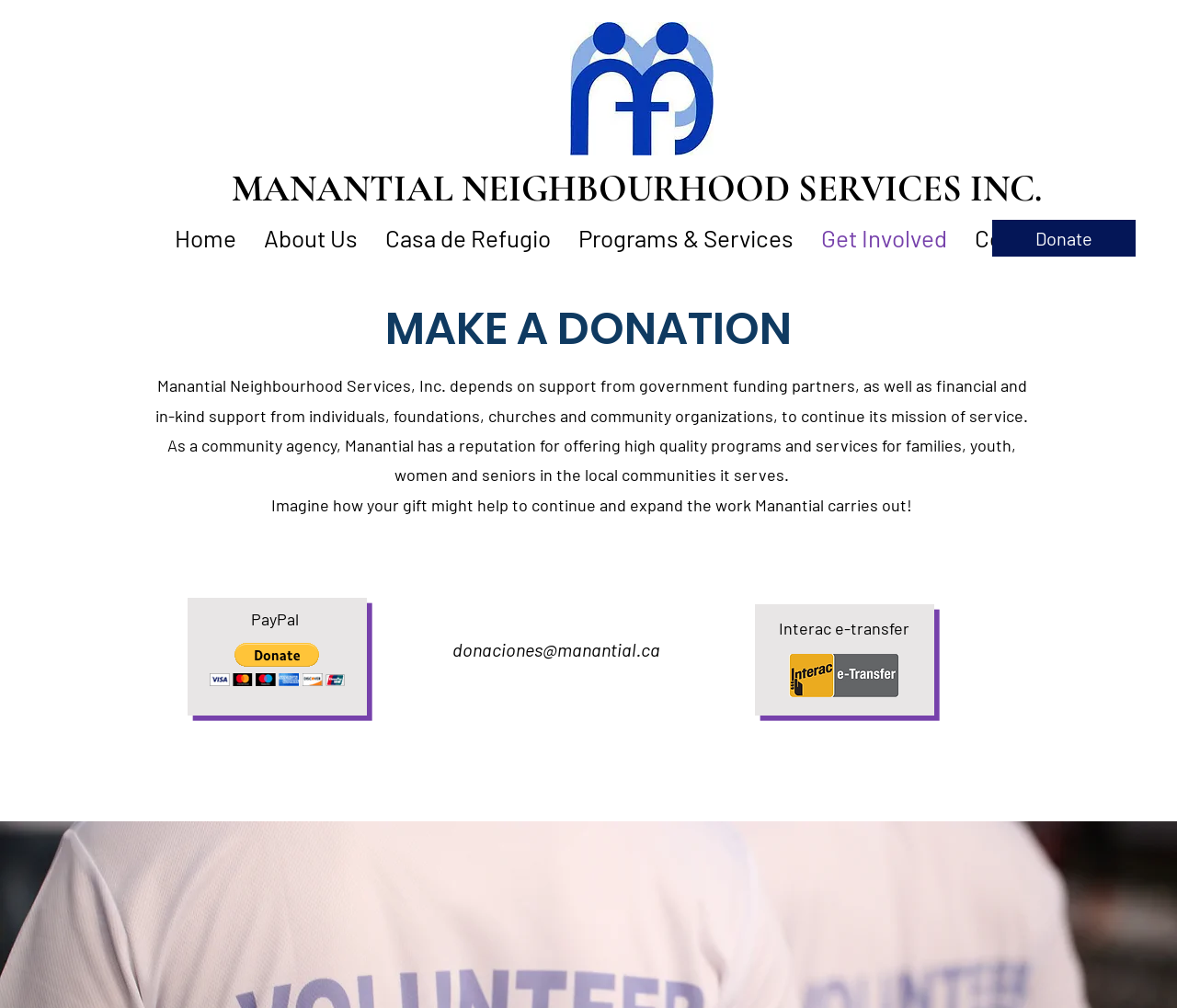Elaborate on the webpage's design and content in a detailed caption.

The webpage is about Manantial Neighbourhood Services, Inc., a community agency that relies on support from government funding partners, individuals, foundations, churches, and community organizations. 

At the top left of the page, there is a logo image of Manantial. Next to it, there is a heading that displays the organization's name. Below the logo, there is a navigation menu with links to different sections of the website, including Home, About Us, Casa de Refugio, Programs & Services, Get Involved, and Contact Us. 

On the right side of the navigation menu, there is a Donate button. Below the navigation menu, there is a heading that says "MAKE A DONATION". 

The main content of the page is divided into three paragraphs. The first paragraph explains that Manantial depends on support from various sources to continue its mission of service. The second paragraph highlights the organization's reputation for offering high-quality programs and services for families, youth, women, and seniors. The third paragraph encourages readers to imagine how their gift might help to continue and expand the work Manantial carries out.

Below the paragraphs, there are options to donate via PayPal or Interac e-transfer. The PayPal option is accompanied by a PayPal logo, and the Interac e-transfer option is accompanied by the Interac e-transfer logo. There is also a link to send donations via email.